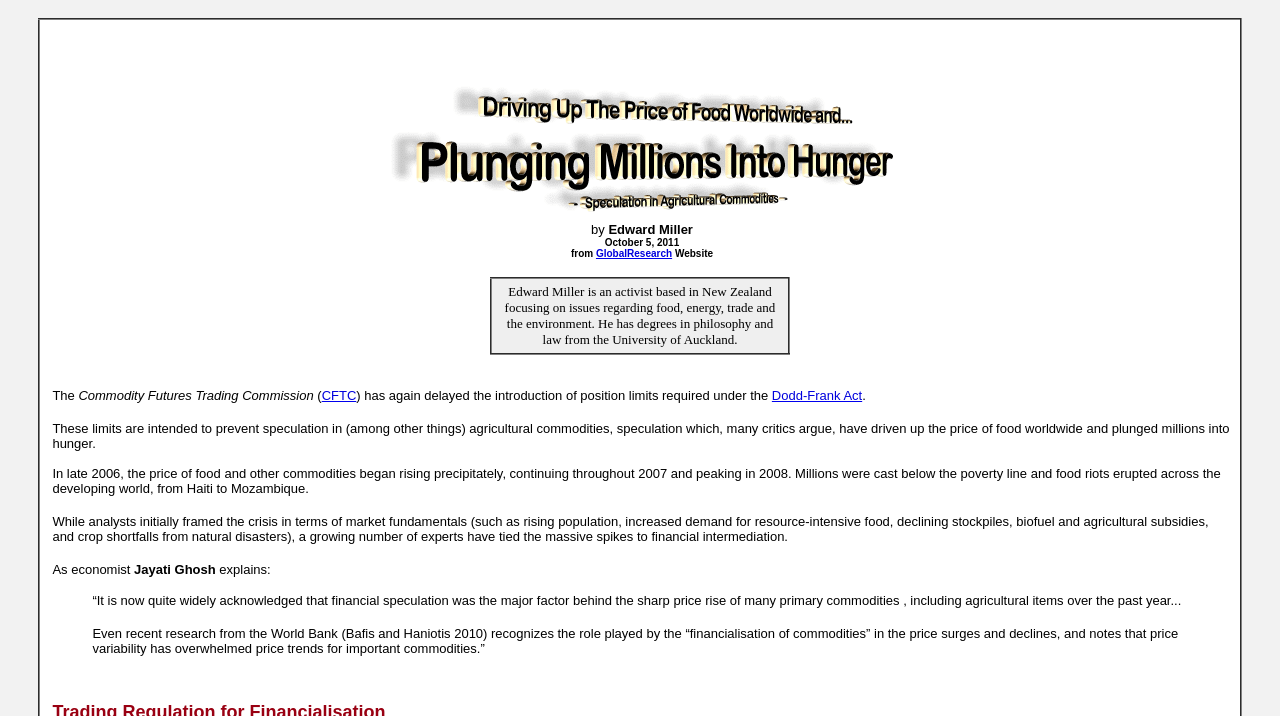Determine the bounding box for the HTML element described here: "GlobalResearch". The coordinates should be given as [left, top, right, bottom] with each number being a float between 0 and 1.

[0.466, 0.346, 0.525, 0.362]